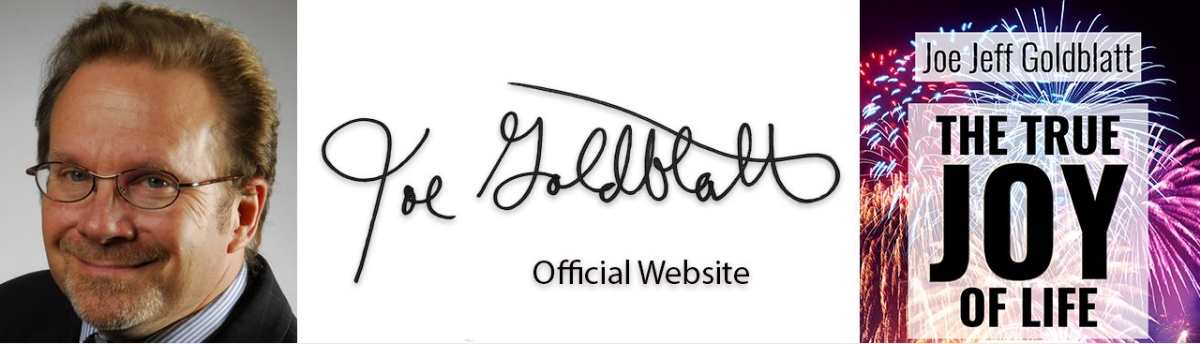Give a comprehensive caption that covers the entire image content.

The image features Joe Jeff Goldblatt, a prominent author, speaker, and consultant known for his insights on social topics. On the left, his professional portrait showcases him with glasses and a thoughtful expression. Adjacent to his image is his signature, accompanied by the phrase "Official Website," emphasizing his identity as a thought leader. On the right, a vibrant cover of his work titled *The True Joy of Life* is displayed, set against a backdrop of colorful fireworks, reflecting the celebratory essence of the book's theme. This composition highlights Goldblatt's multifaceted role in promoting meaningful discussions around pivotal societal issues, underlining his contributions to civic engagement and personal development.